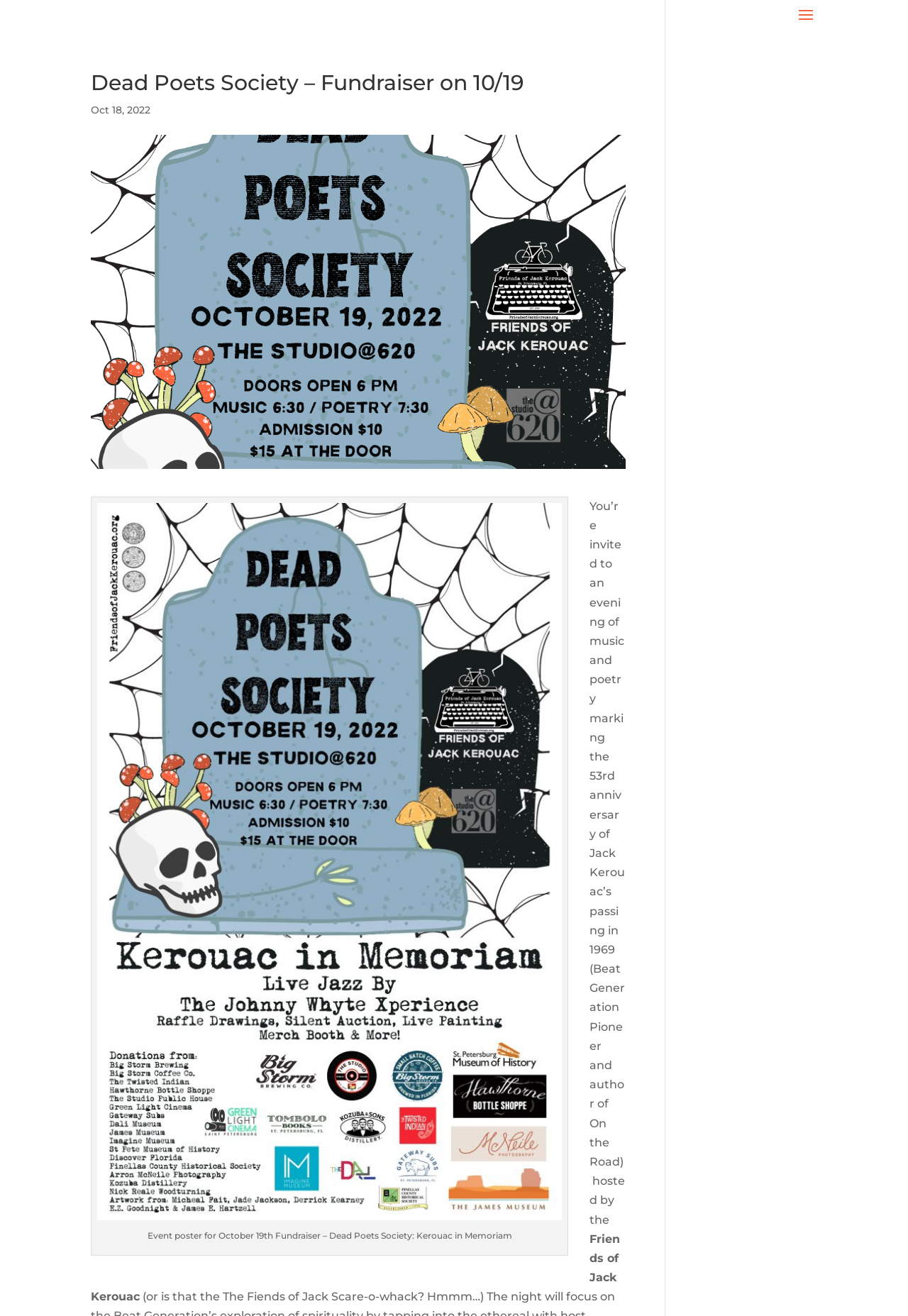Respond with a single word or phrase to the following question:
What is the name of the organization hosting the event?

Friends of Jack Kerouac